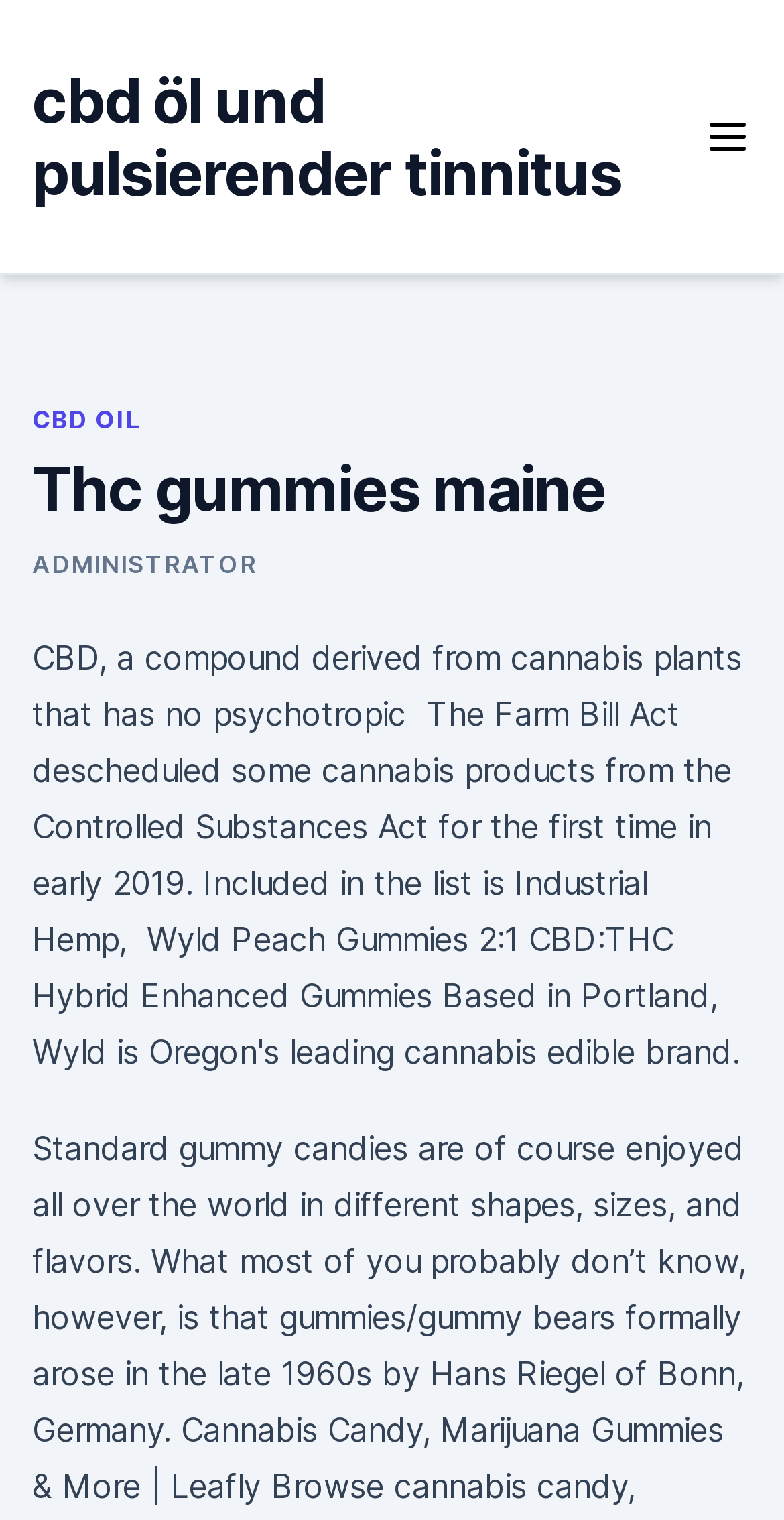Can you identify and provide the main heading of the webpage?

Thc gummies maine